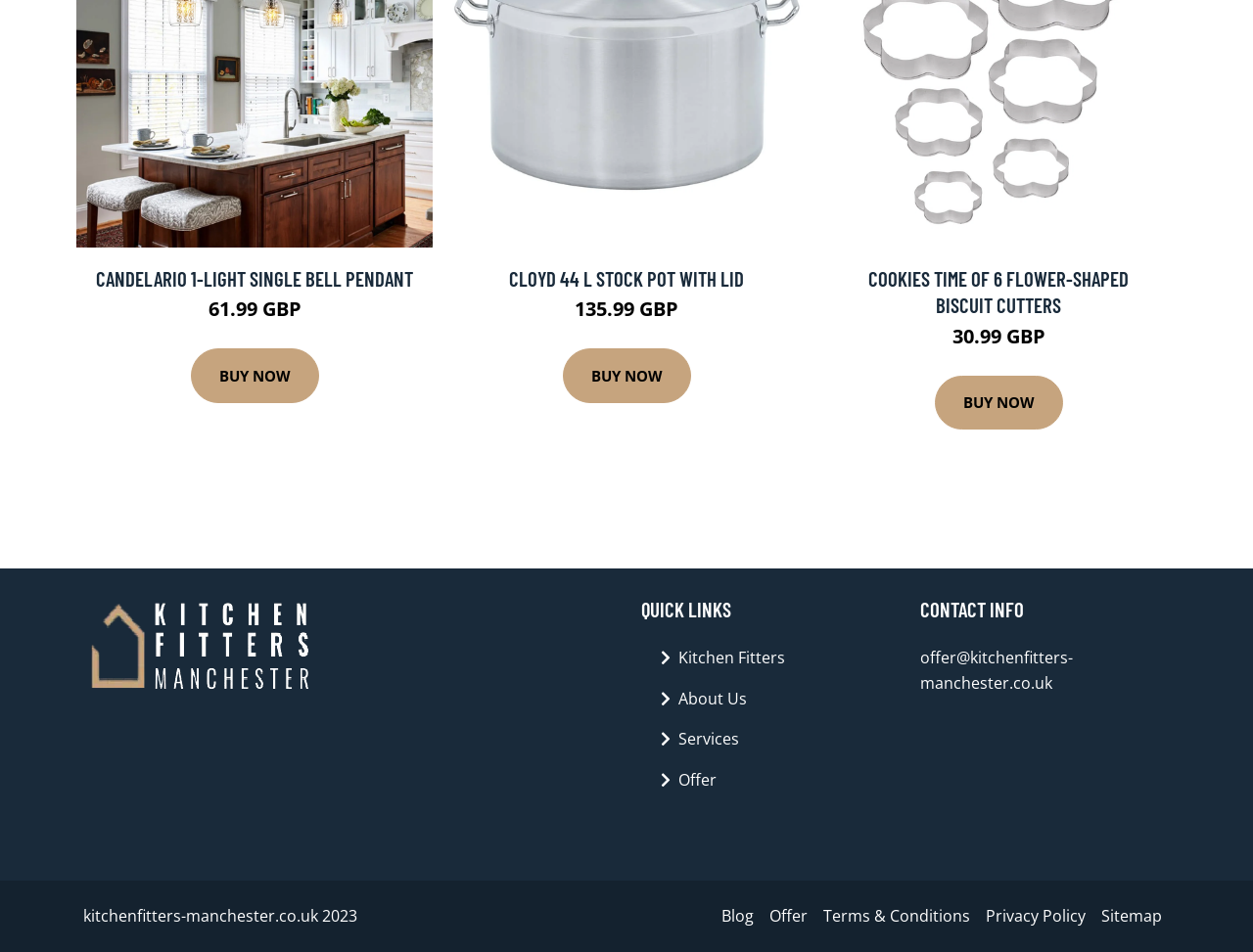What is the price of the CLOYD 44 L STOCK POT WITH LID?
Analyze the screenshot and provide a detailed answer to the question.

I found the link 'CLOYD 44 L STOCK POT WITH LID' and its corresponding price '135.99 GBP' next to it.